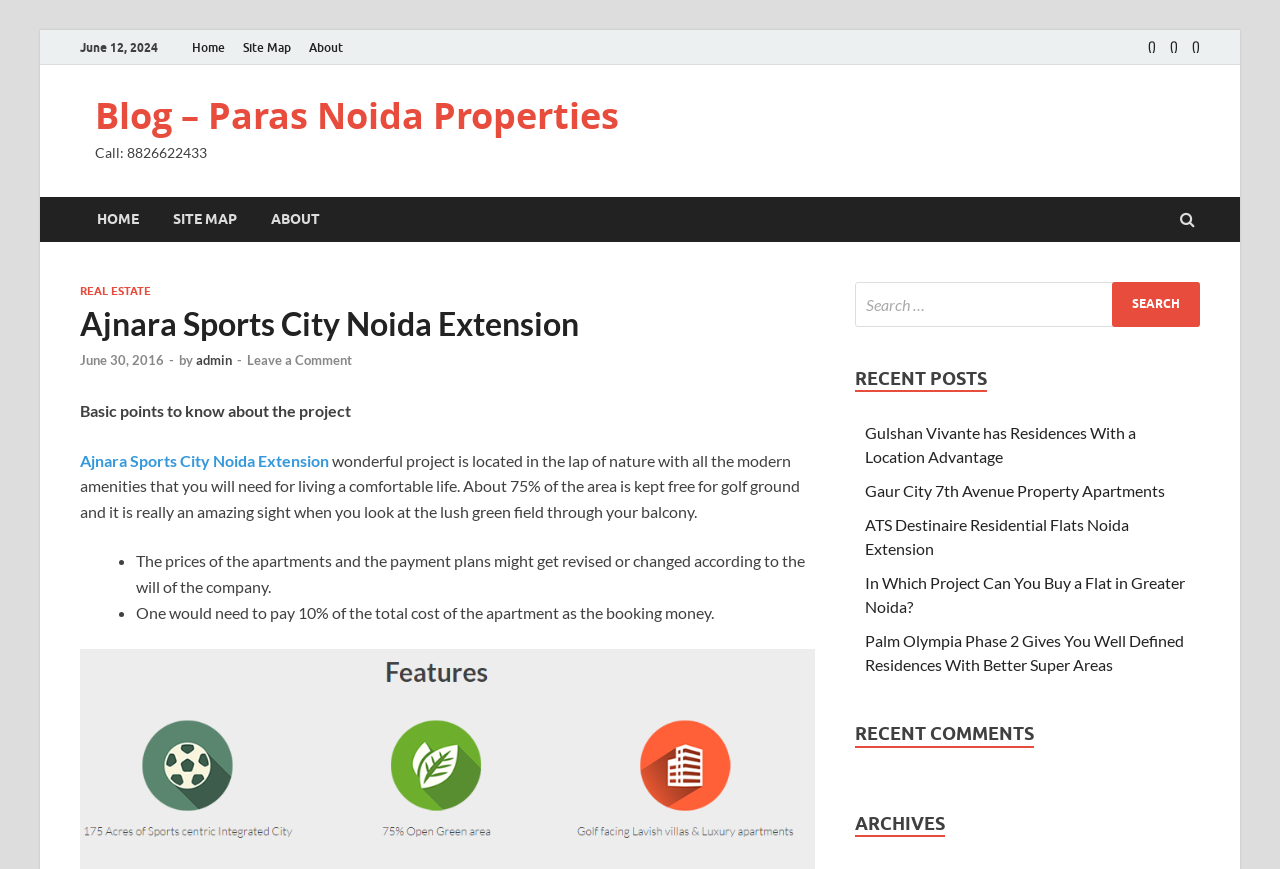Using the provided element description "Site Map", determine the bounding box coordinates of the UI element.

[0.122, 0.226, 0.198, 0.278]